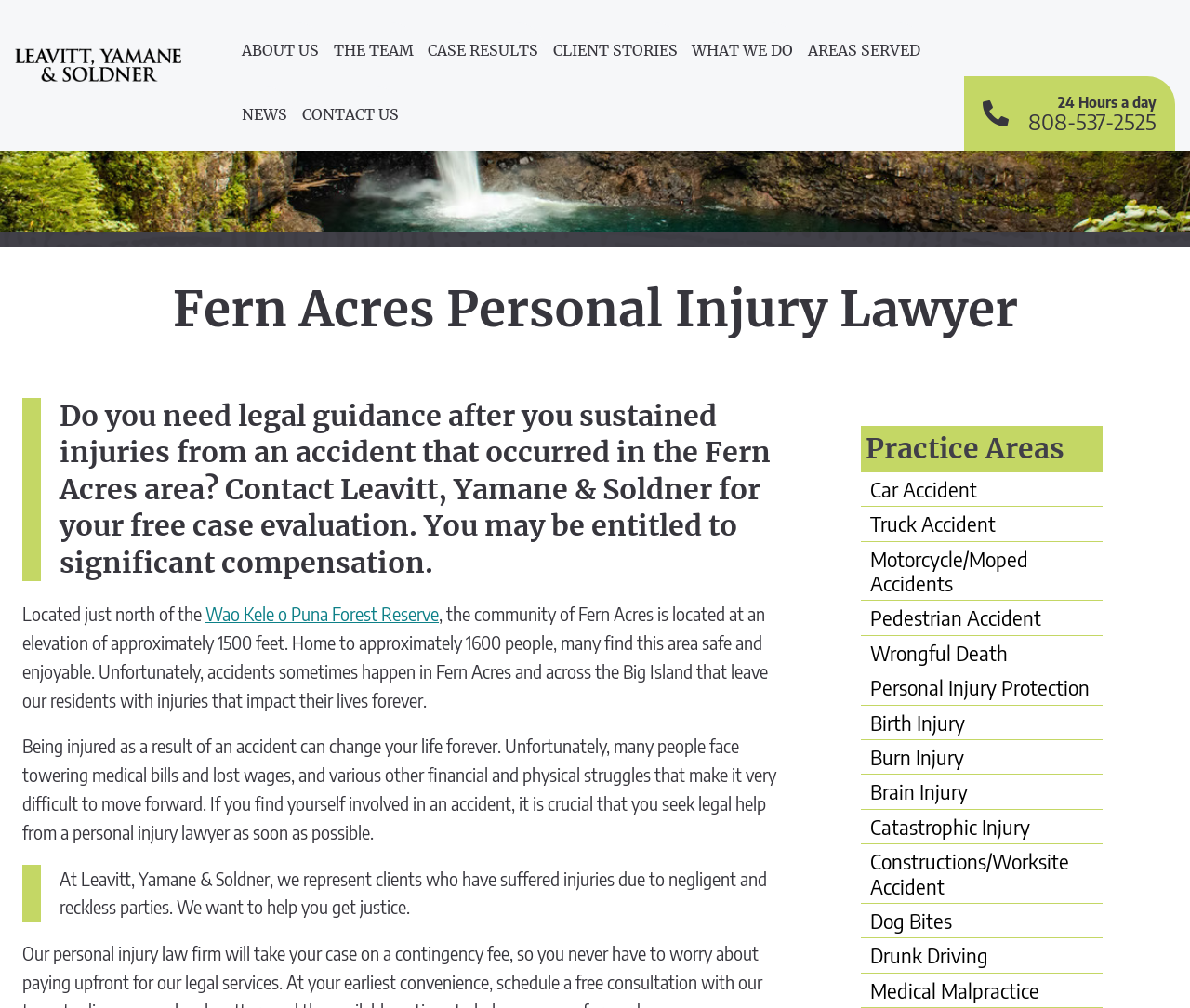Describe every aspect of the webpage in a detailed manner.

The webpage is about a personal injury law firm, Leavitt, Yamane & Soldner, that serves the Fern Acres area. At the top, there is a navigation menu with several items, including "ABOUT US", "THE TEAM", "CASE RESULTS", "CLIENT STORIES", "WHAT WE DO", "AREAS SERVED", and "NEWS". Below the navigation menu, there is a heading that reads "Fern Acres Personal Injury Lawyer" and a brief introduction to the law firm.

The main content of the webpage is divided into several sections. The first section provides information about Fern Acres, including its location and population. The second section discusses the importance of seeking legal help after an accident, and how the law firm can assist with personal injury cases.

The third section is a list of practice areas, including car accidents, truck accidents, motorcycle accidents, pedestrian accidents, wrongful death, and others. Each practice area is a link that likely leads to a more detailed page about that specific topic.

On the right side of the page, there is a call-to-action section with a phone number and a link to contact the law firm for a free case evaluation. There is also a small image on the page, but its content is not specified. Overall, the webpage appears to be a professional and informative website for a personal injury law firm.